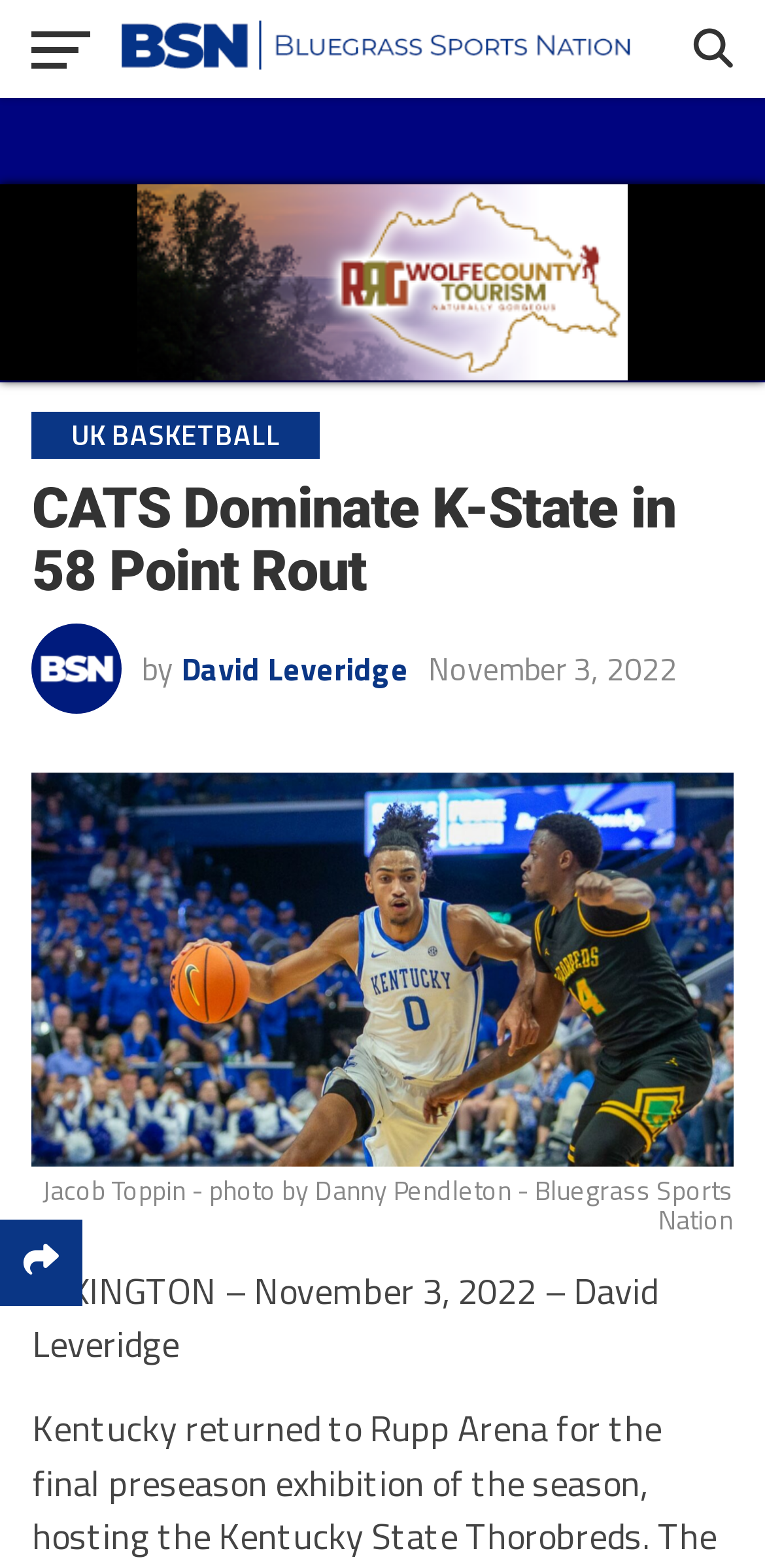What is the name of the university team?
Refer to the screenshot and answer in one word or phrase.

Wildcats